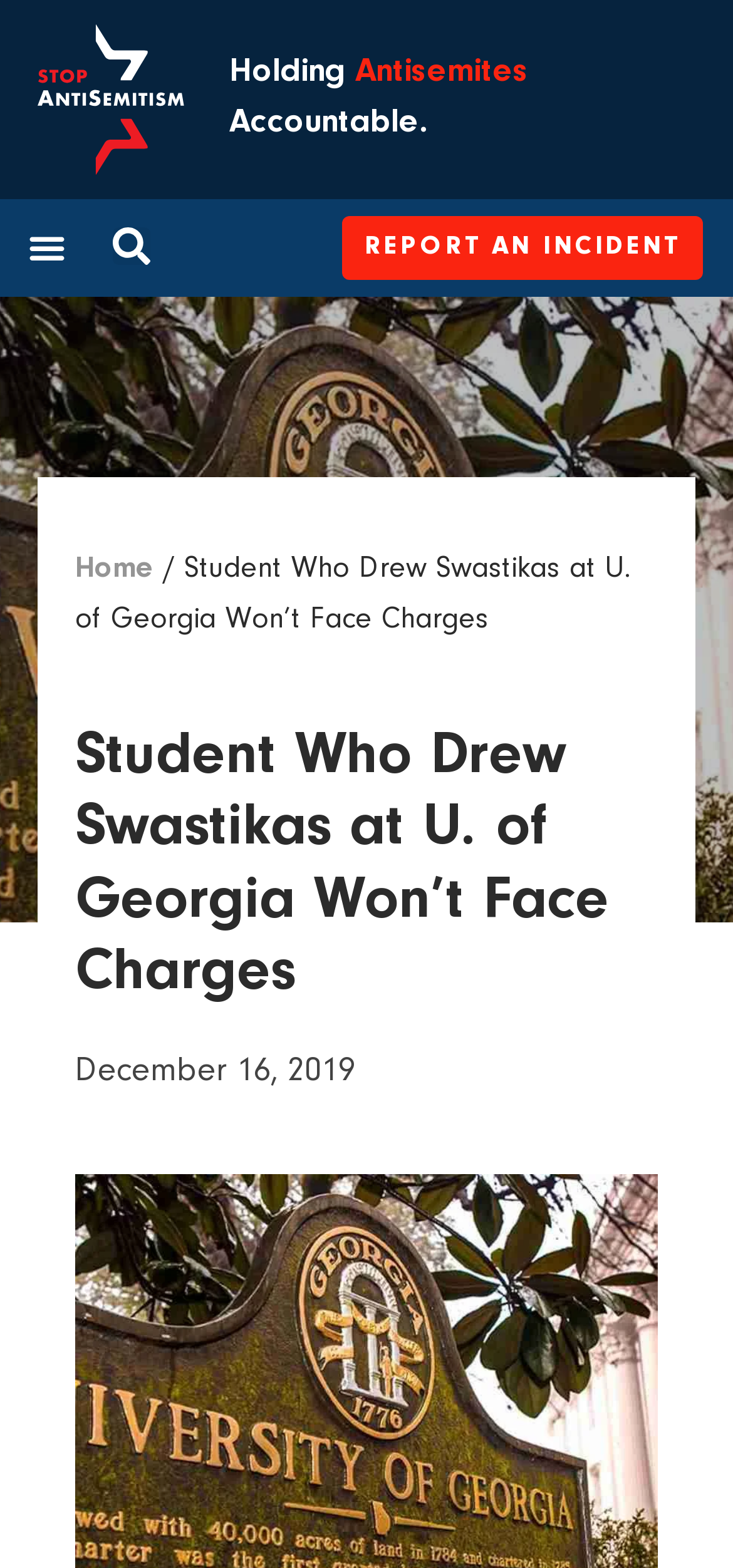What is the name of the university mentioned?
Please provide a comprehensive and detailed answer to the question.

The name of the university mentioned in the webpage is obtained from the heading 'Student Who Drew Swastikas at U. of Georgia Won’t Face Charges' which is located at the top of the webpage.